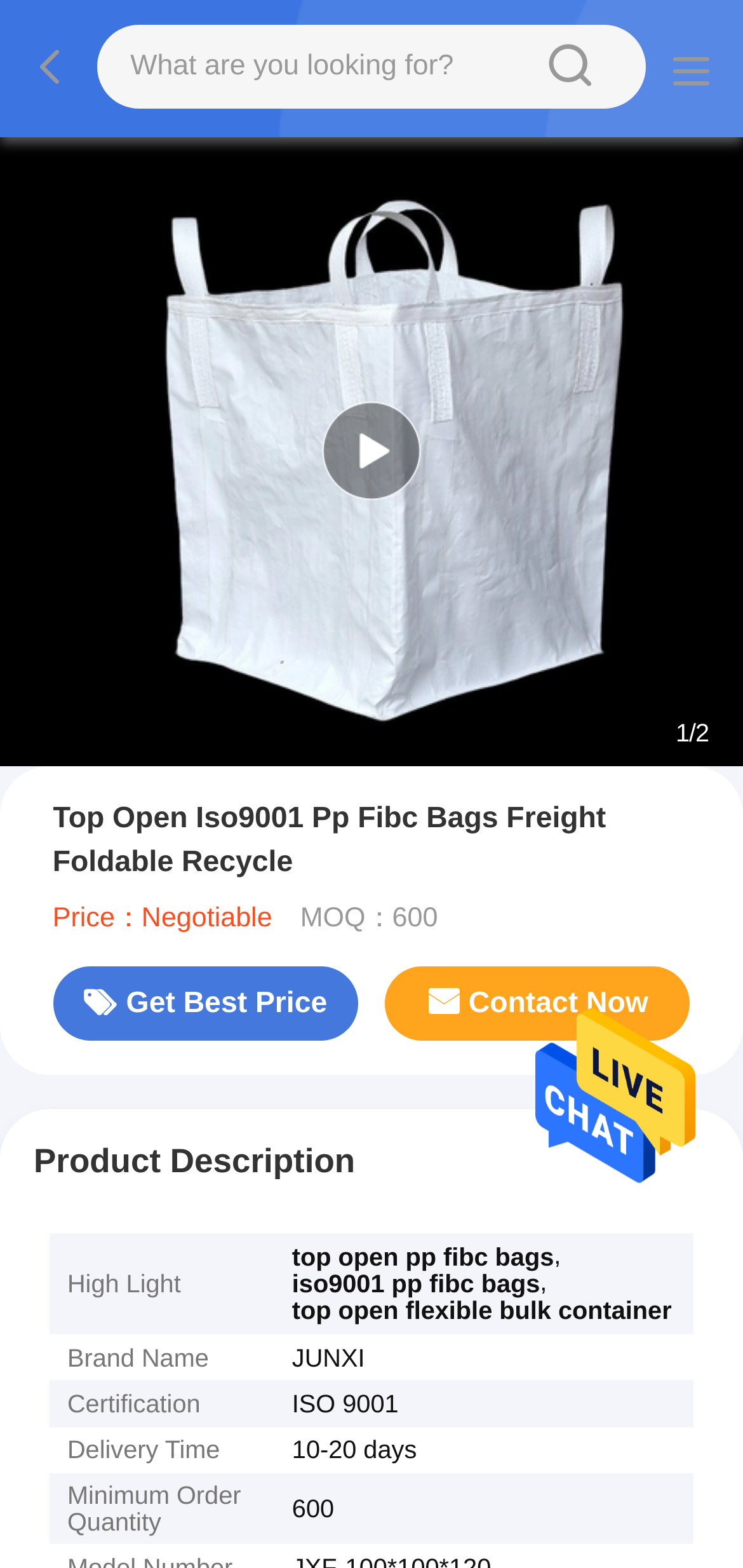Please determine the bounding box coordinates for the element with the description: "Get Best Price".

[0.071, 0.616, 0.483, 0.664]